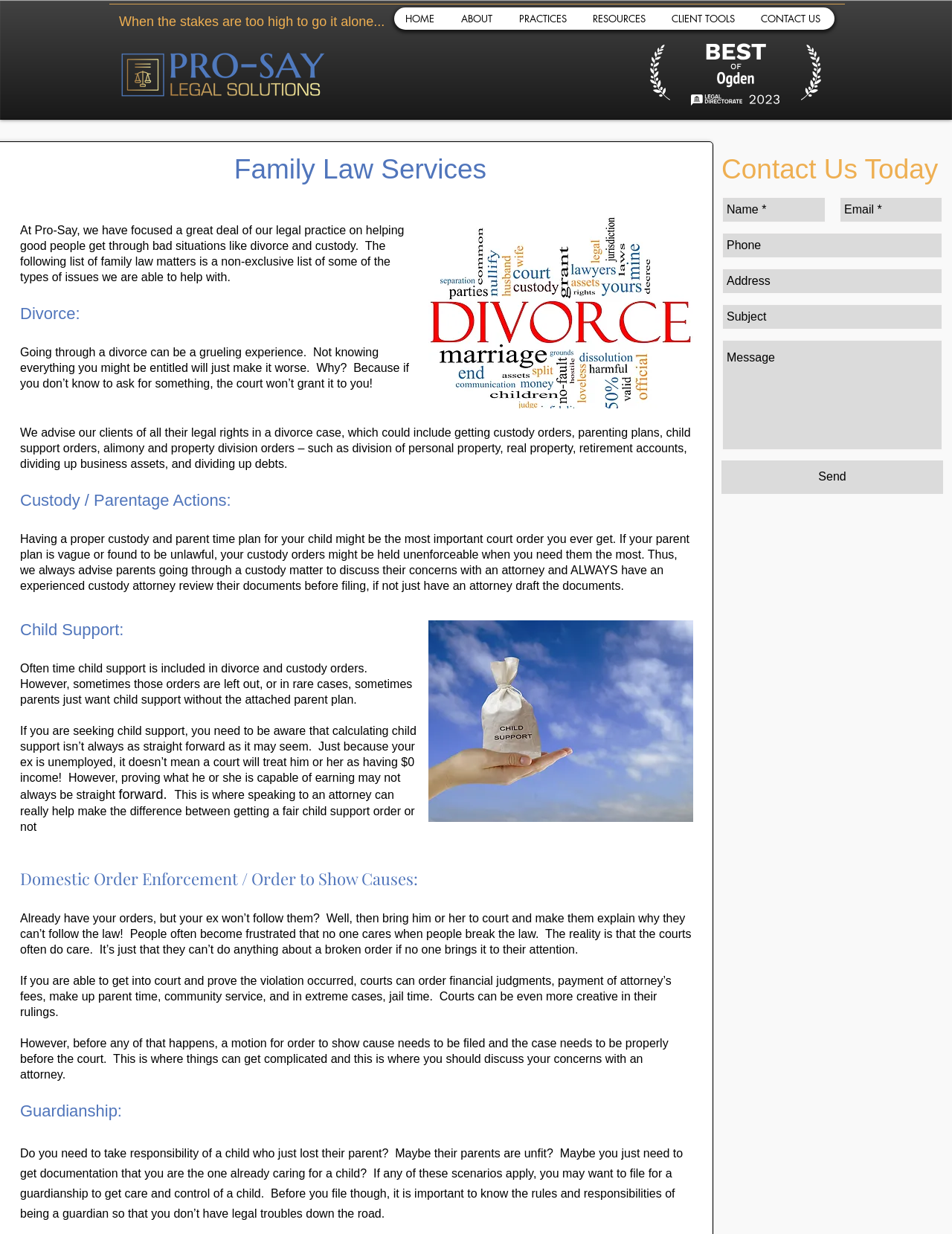Please give the bounding box coordinates of the area that should be clicked to fulfill the following instruction: "Visit the 'News' page". The coordinates should be in the format of four float numbers from 0 to 1, i.e., [left, top, right, bottom].

None